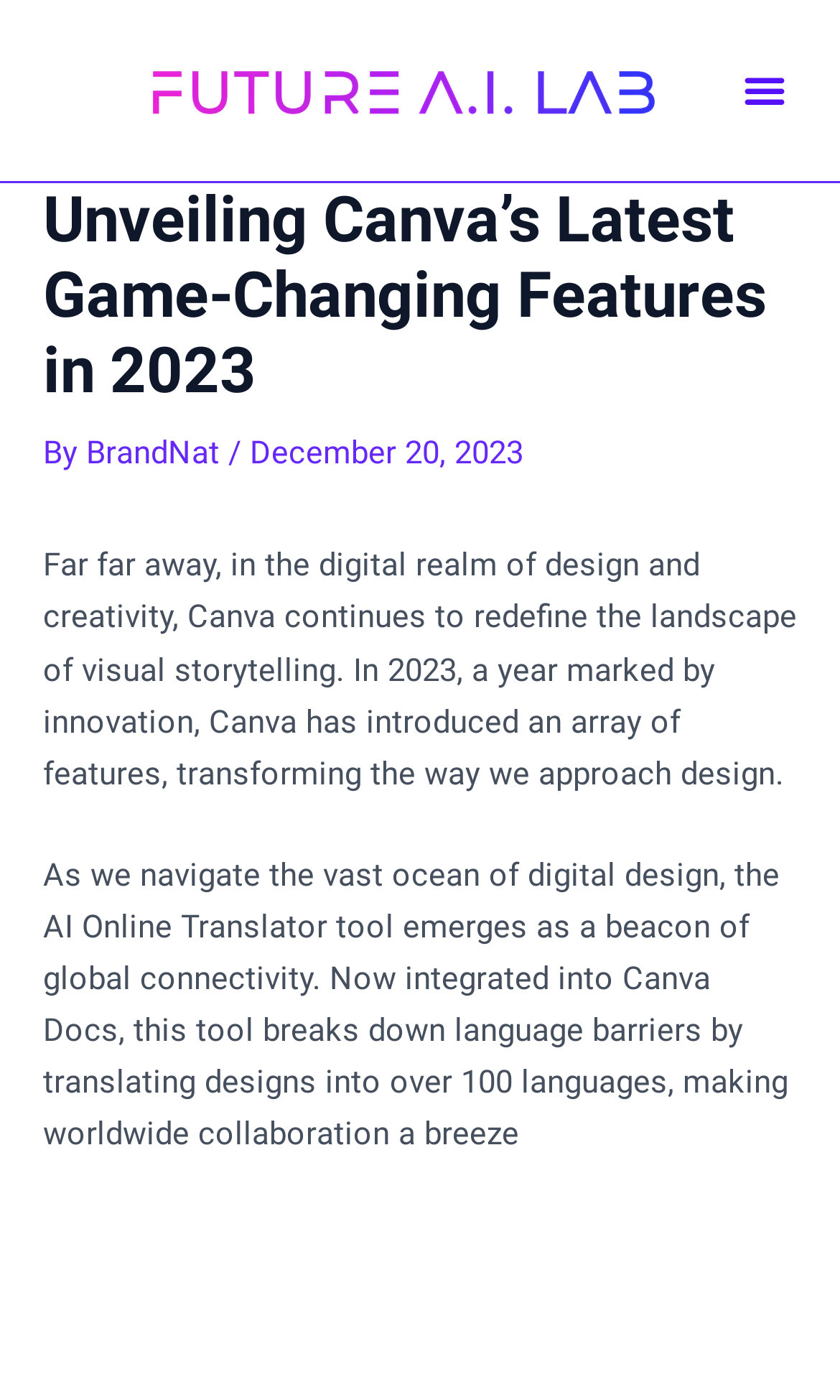Respond to the question below with a single word or phrase: When was the article published?

December 20, 2023